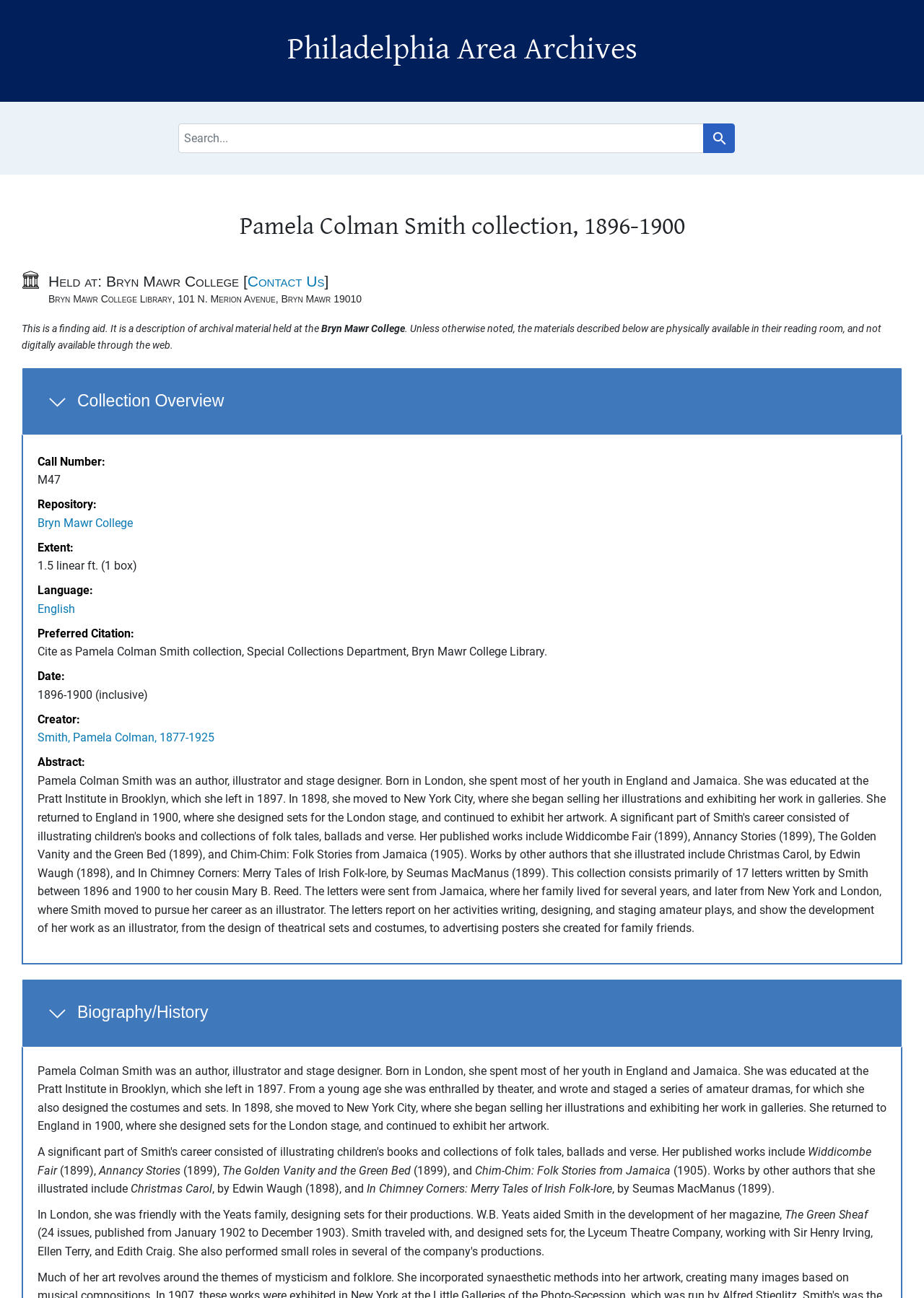Determine the bounding box coordinates for the clickable element required to fulfill the instruction: "Contact Us". Provide the coordinates as four float numbers between 0 and 1, i.e., [left, top, right, bottom].

[0.268, 0.21, 0.351, 0.223]